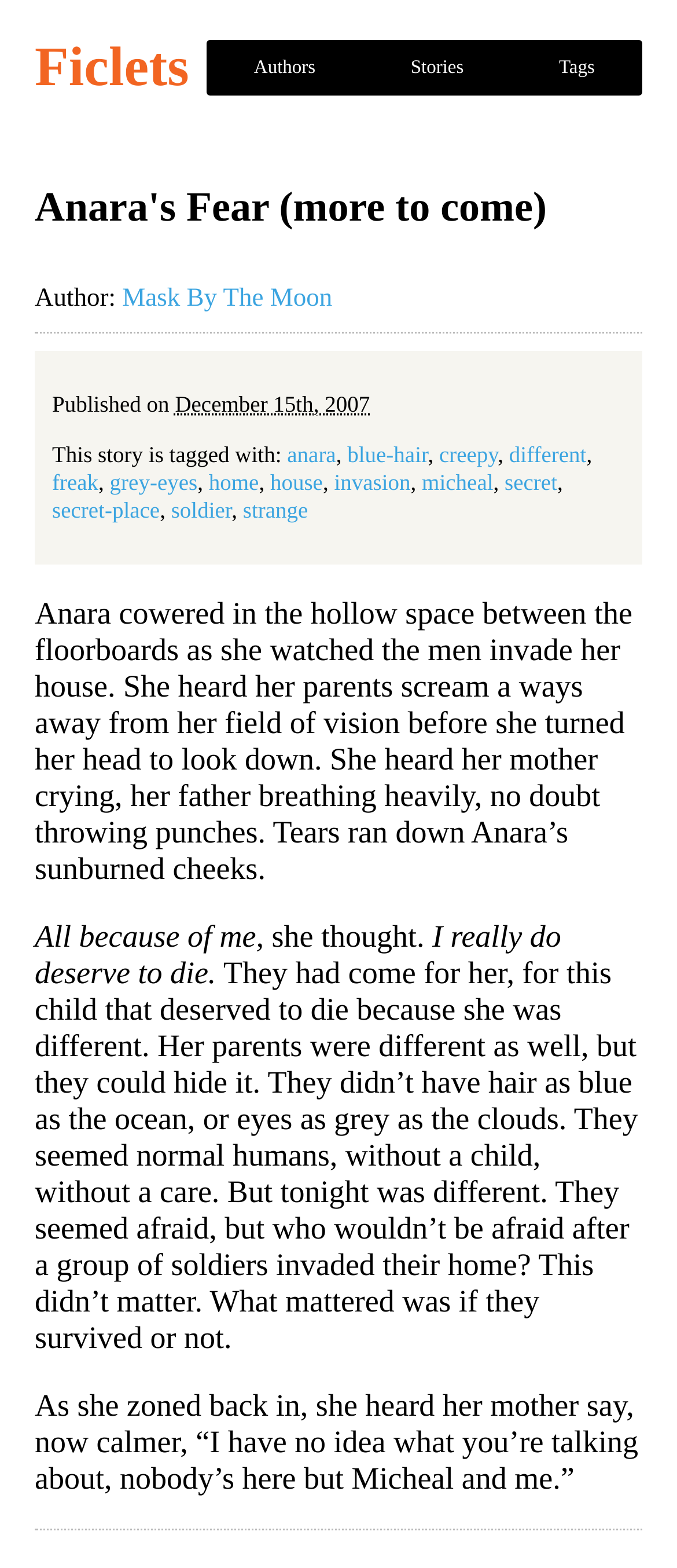Convey a detailed summary of the webpage, mentioning all key elements.

This webpage appears to be a story archive, specifically showcasing a story titled "Anara's Fear (more to come)" by author Mask By The Moon. At the top of the page, there is a heading "Ficlets" which is also a link. Below this, there are three links: "Authors", "Stories", and "Tags", positioned horizontally across the page.

The main content of the page is an article that contains the story. The story's title, "Anara's Fear (more to come)", is displayed as a heading. Below this, there is information about the author, including a link to the author's name, and the publication date of the story.

The story itself is divided into paragraphs, with the first paragraph describing a scene where the protagonist, Anara, is hiding in a hollow space between floorboards as she watches men invade her house. The subsequent paragraphs continue the story, describing Anara's thoughts and feelings as she reflects on her situation.

Throughout the story, there are several links to tags, such as "anara", "blue-hair", "creepy", and others, which are likely related to the story's themes or content. These links are scattered throughout the paragraphs, often separated by commas.